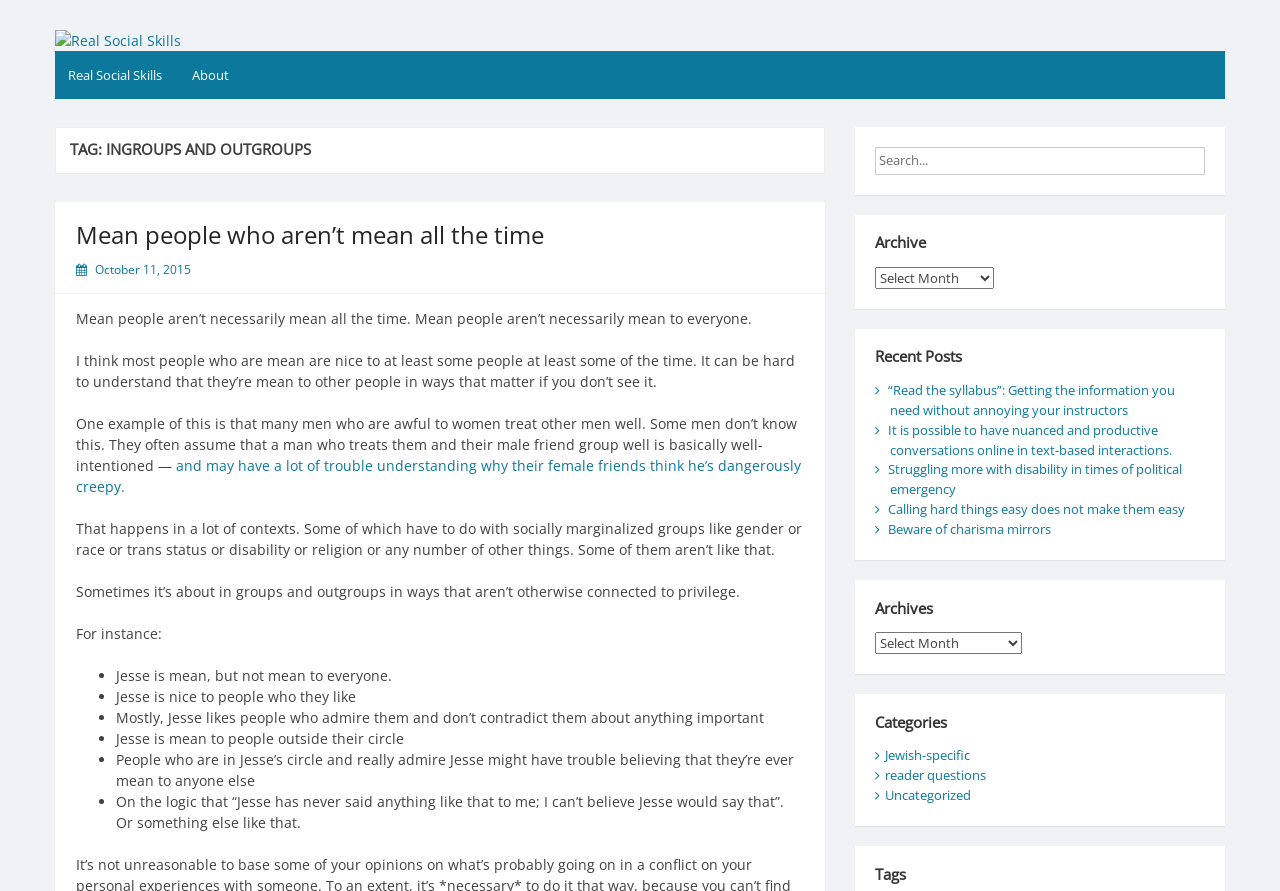What type of content is listed under 'Recent Posts'?
Using the visual information, reply with a single word or short phrase.

Article titles